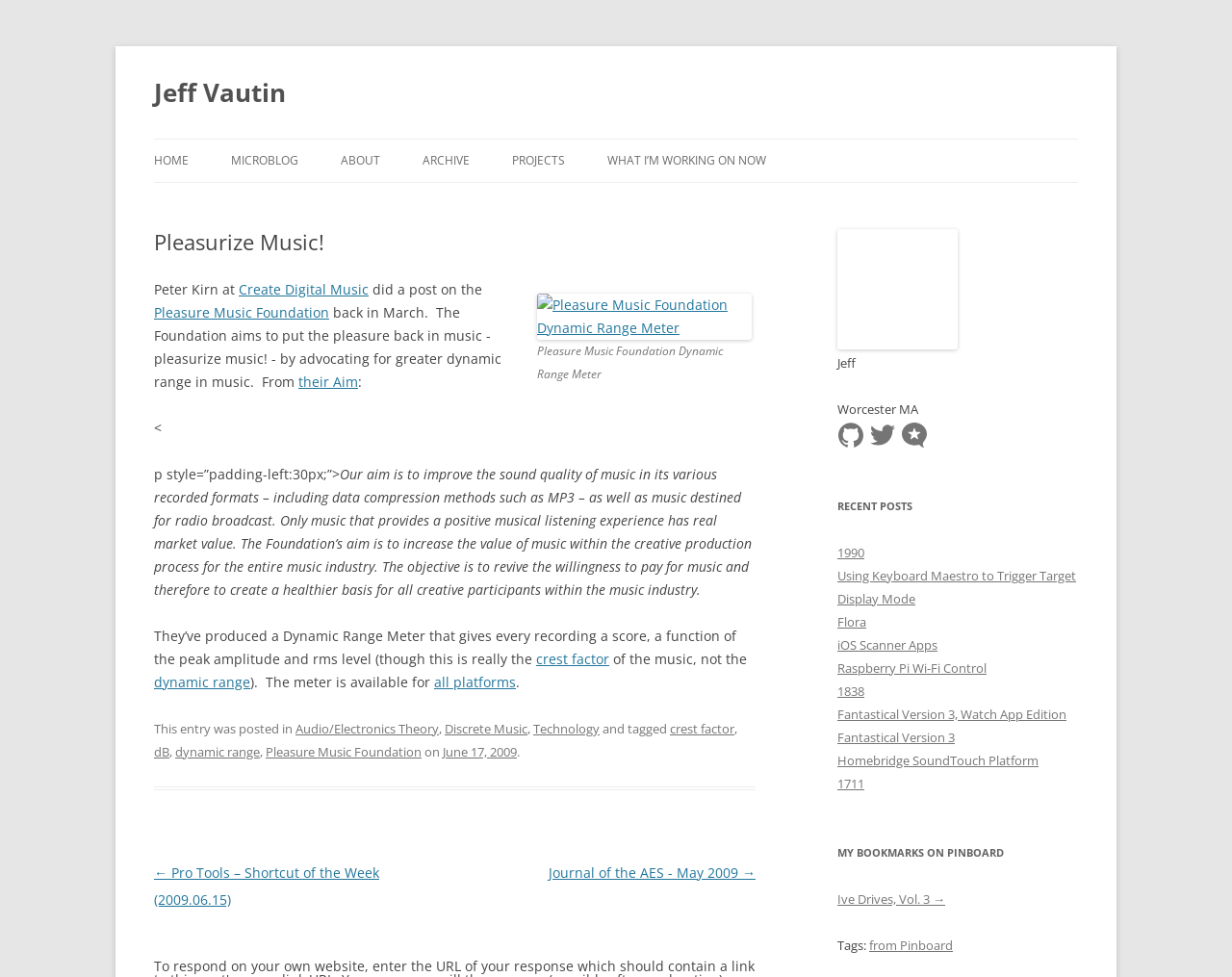Please identify the bounding box coordinates of the element I need to click to follow this instruction: "View Jeff's GitHub profile".

[0.68, 0.435, 0.701, 0.453]